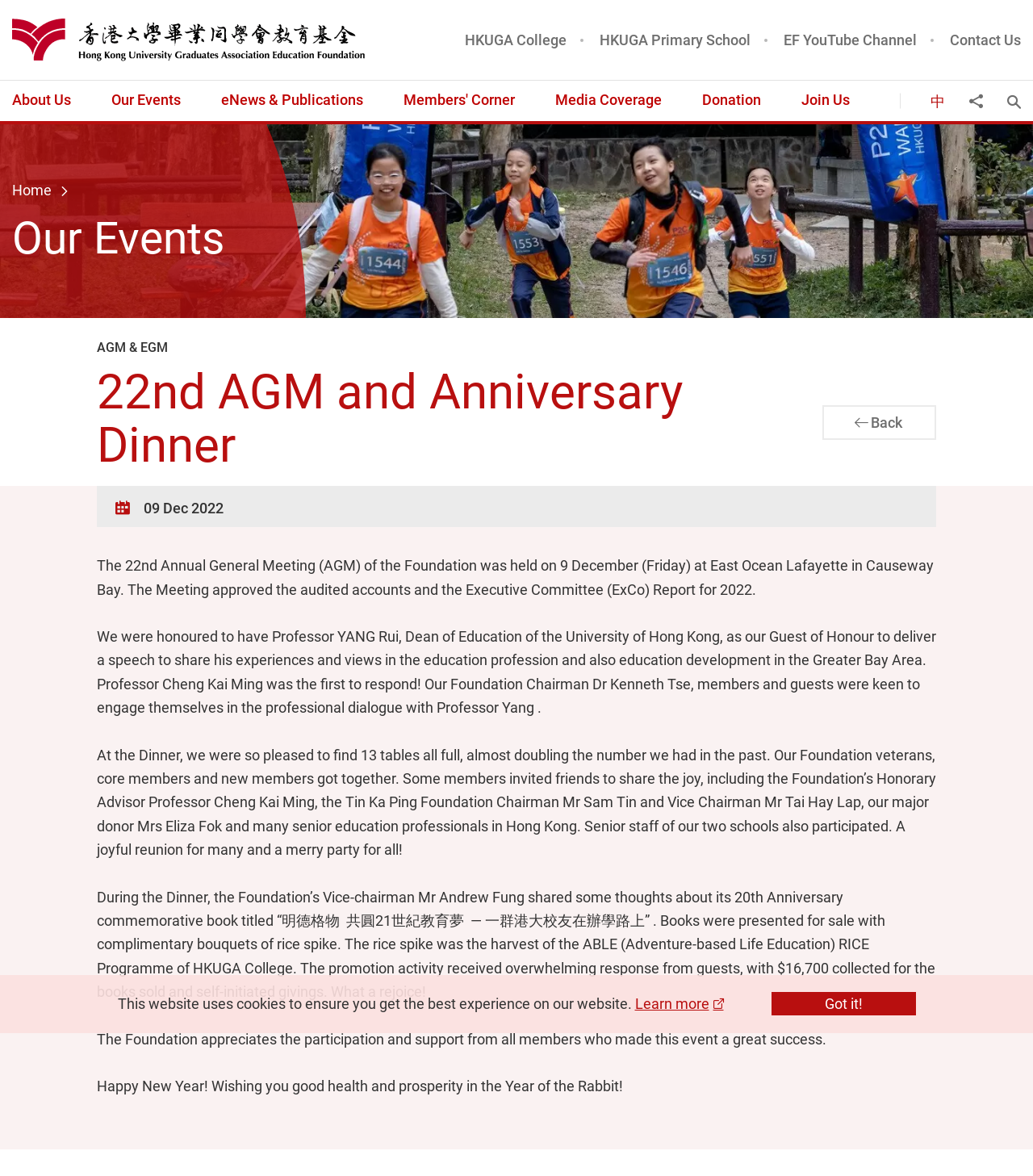Find and indicate the bounding box coordinates of the region you should select to follow the given instruction: "Click on the 'Best Penny Auction Sites' link".

None